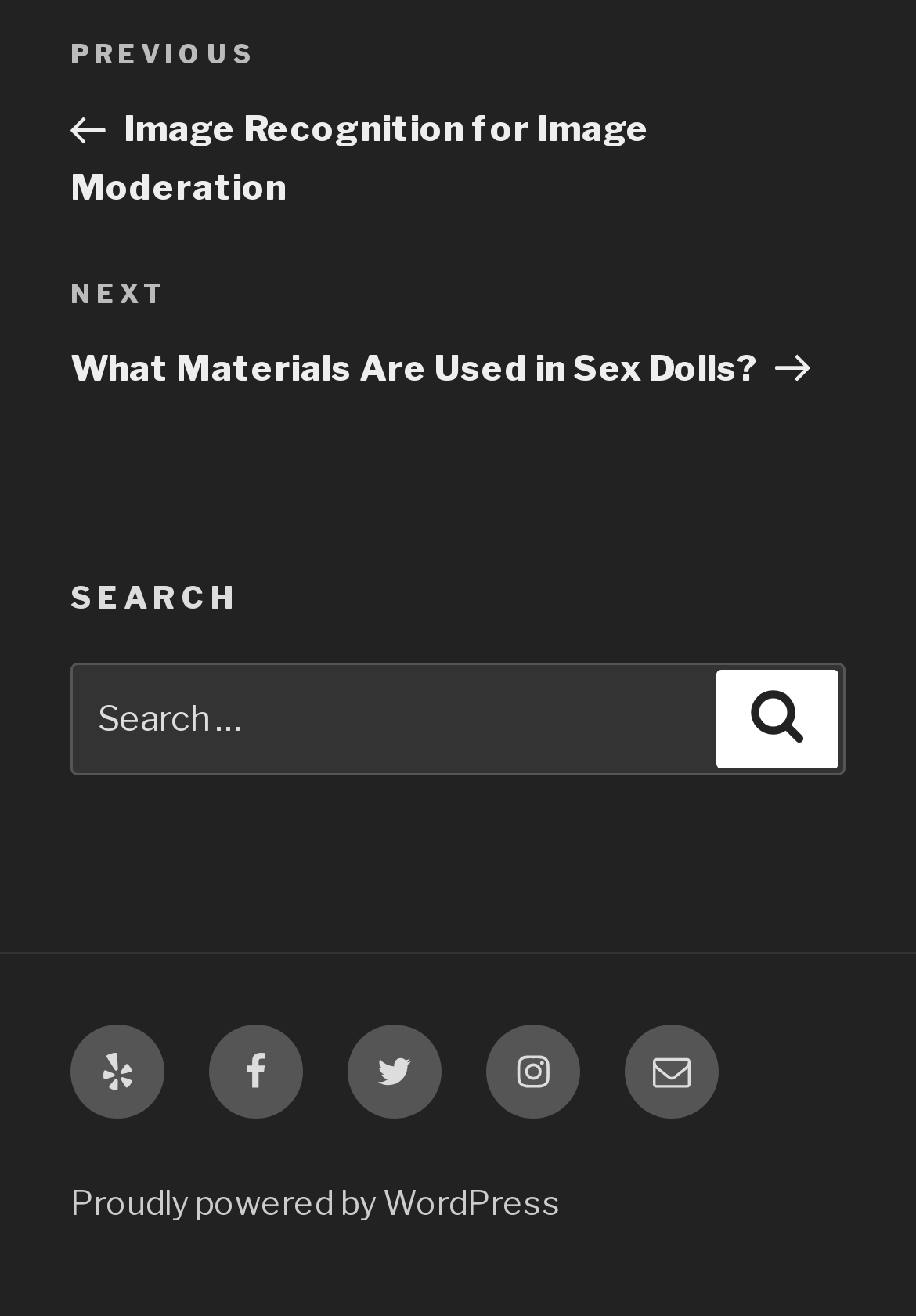What is the topic of the previous post?
Please look at the screenshot and answer using one word or phrase.

Image Recognition for Image Moderation